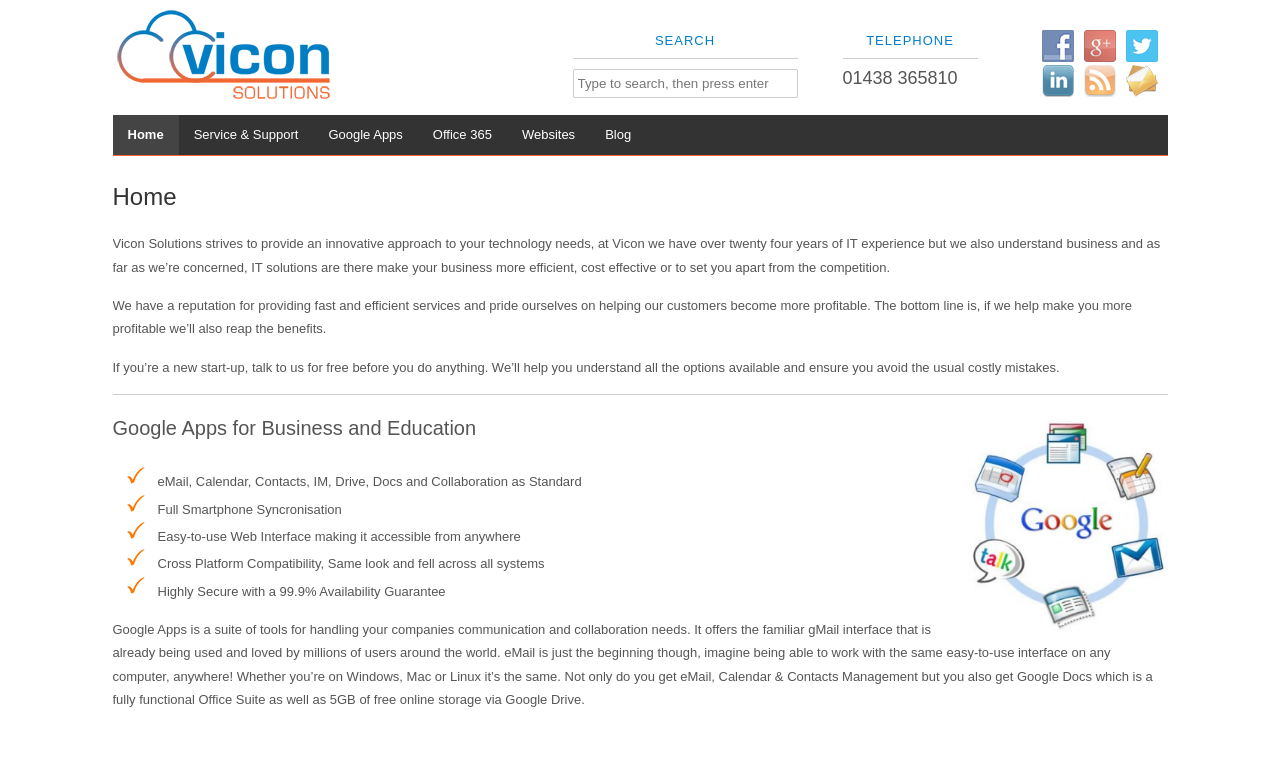Create an elaborate caption that covers all aspects of the webpage.

The webpage is about Vicon Solutions, a company that provides computer support, web design, cloud computing, and specializes in Google Apps for Business and Office 365. At the top of the page, there is a header section with a logo and a search bar. Below the header, there are three columns of links: one for telephone and social media, one for navigation, and one for services.

The main content of the page is an article that describes Vicon Solutions' approach to technology and business. The article is divided into sections, with headings and paragraphs of text. The first section introduces the company's philosophy, stating that they strive to provide innovative technology solutions that make businesses more efficient and profitable.

The second section is about Google Apps, with a heading and a list of features, including email, calendar, contacts, and collaboration tools. There is also an image of the Google Apps logo. The list of features is presented in a bullet-point format, with each point describing a benefit of using Google Apps, such as easy-to-use web interface and high security.

Throughout the page, there are several images, including the company logo, social media icons, and the Google Apps logo. The overall layout is organized, with clear headings and concise text, making it easy to navigate and understand the content.